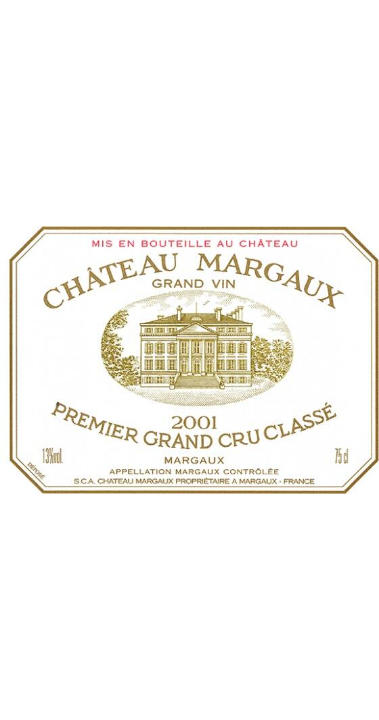What is the origin of the wine?
Carefully analyze the image and provide a thorough answer to the question.

The label is marked with 'Appellation Margaux Contrôlée', which affirms the wine's quality and origin from the Margaux appellation in Bordeaux, France, providing a clear indication of its geographical origin.